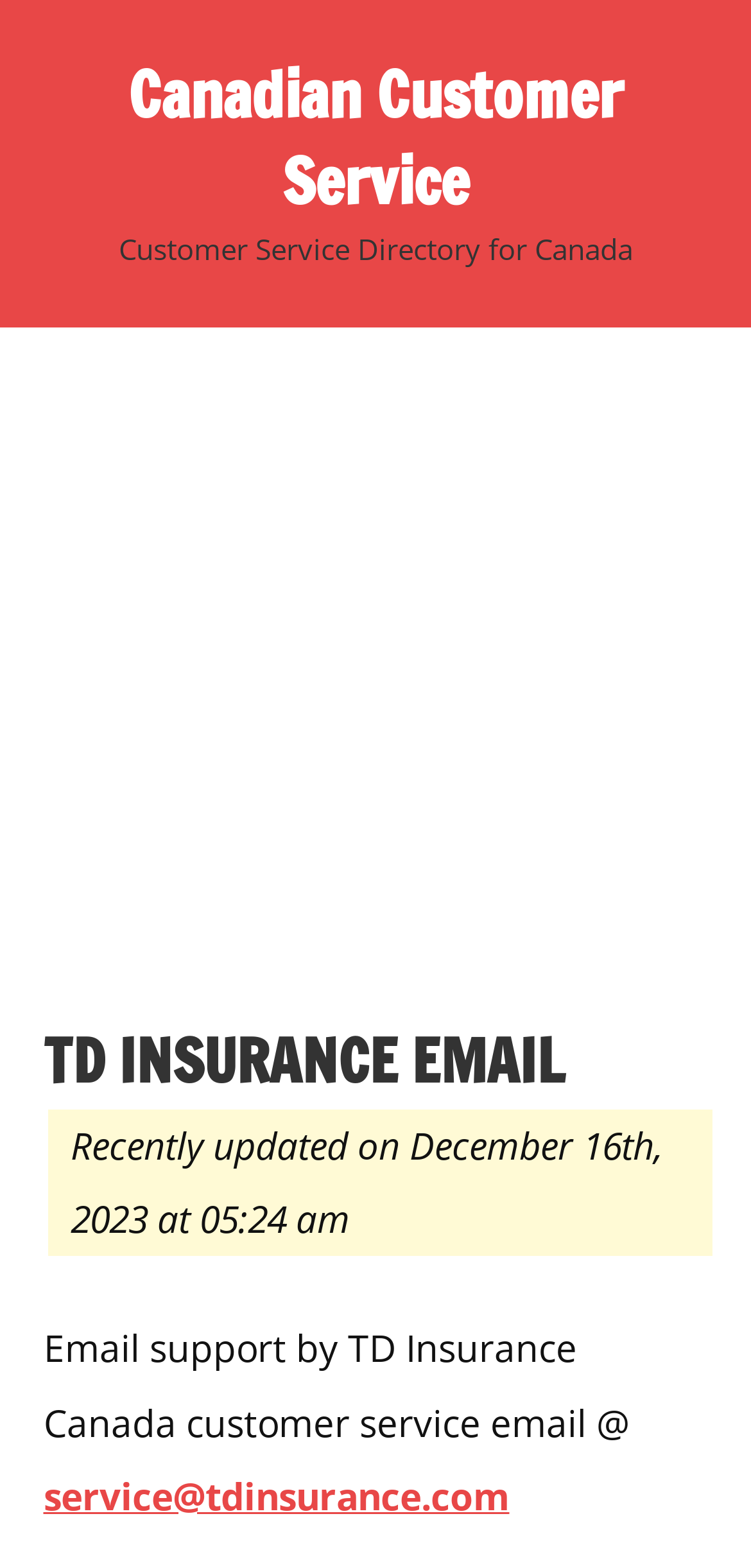Identify the bounding box of the HTML element described here: "service@tdinsurance.com". Provide the coordinates as four float numbers between 0 and 1: [left, top, right, bottom].

[0.058, 0.937, 0.678, 0.97]